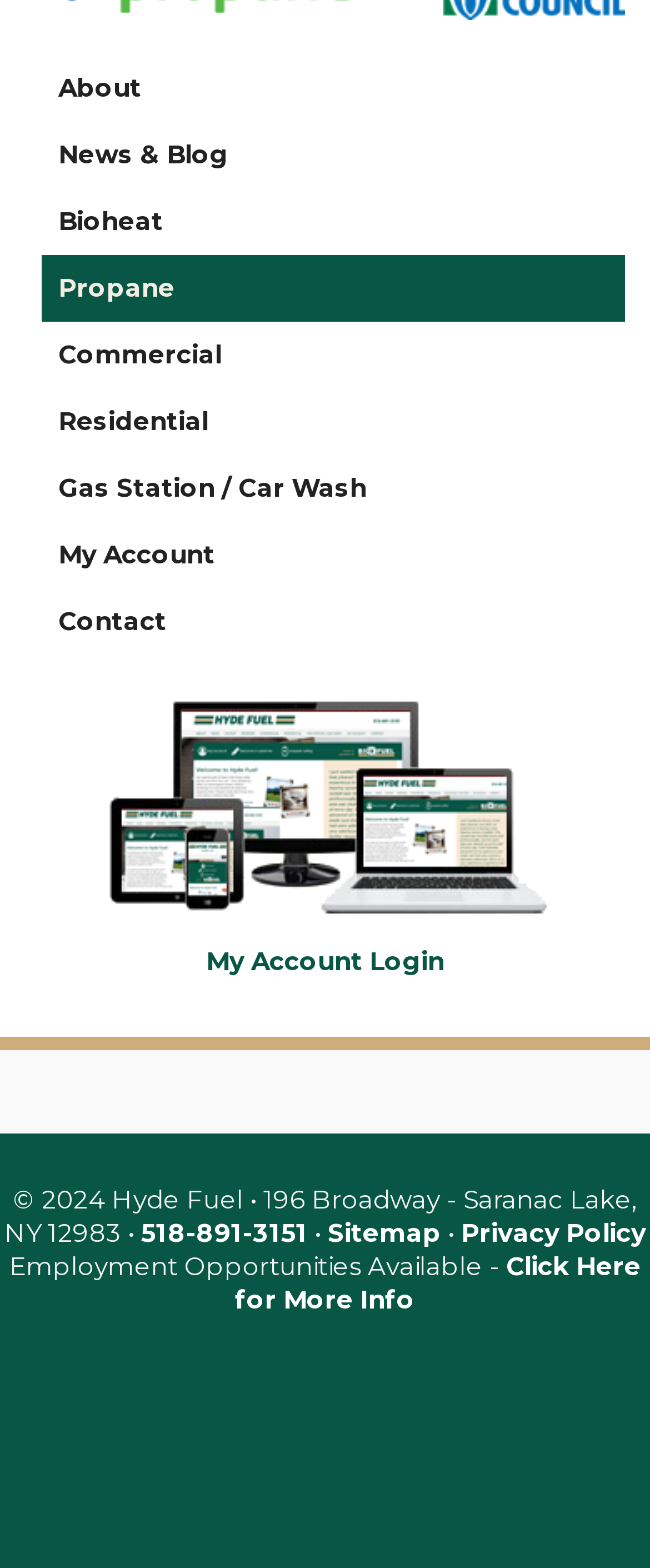Identify the bounding box coordinates for the region to click in order to carry out this instruction: "Check Employment Opportunities". Provide the coordinates using four float numbers between 0 and 1, formatted as [left, top, right, bottom].

[0.362, 0.797, 0.986, 0.839]